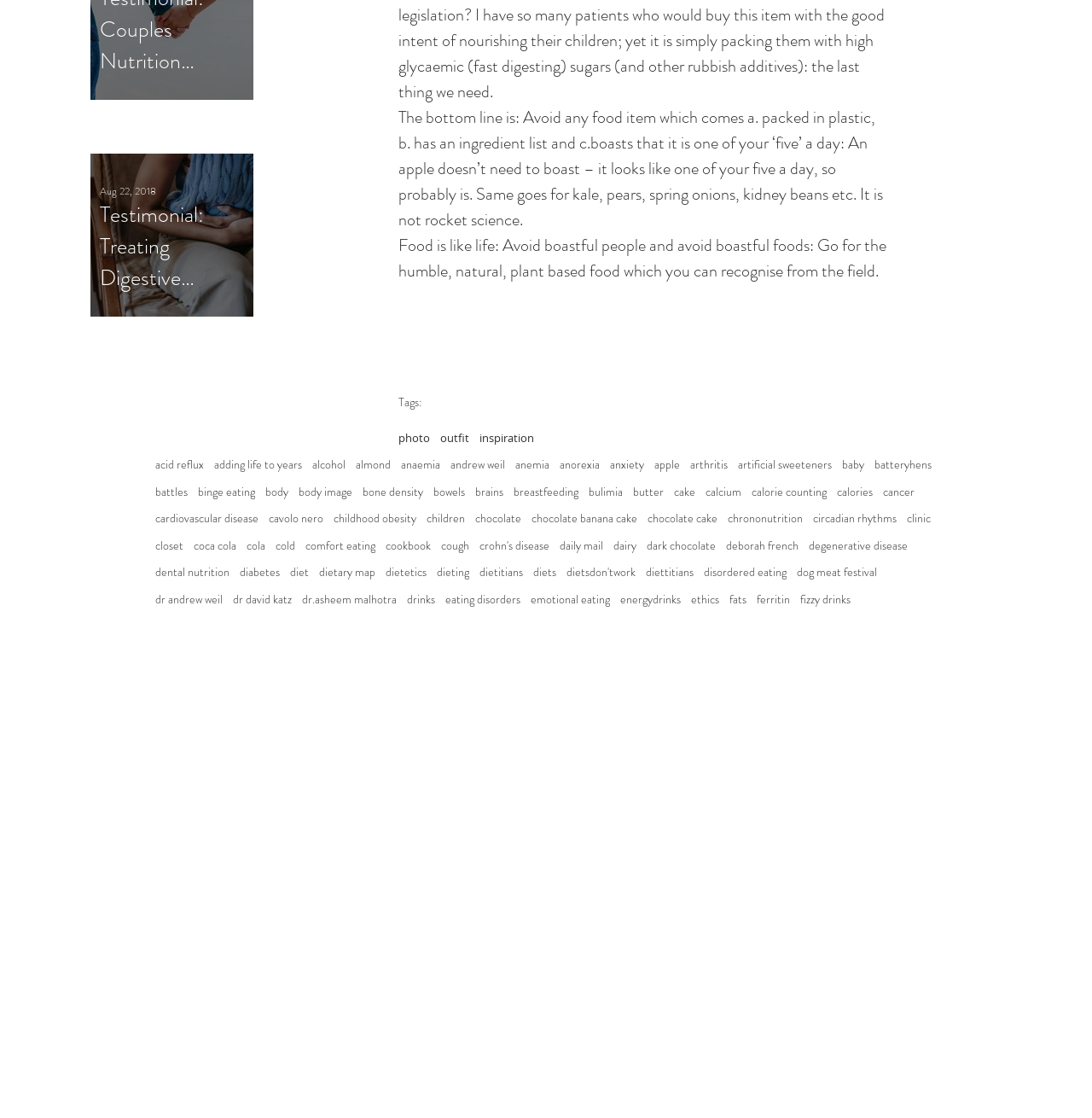Predict the bounding box coordinates of the UI element that matches this description: "adding life to years". The coordinates should be in the format [left, top, right, bottom] with each value between 0 and 1.

[0.196, 0.408, 0.277, 0.423]